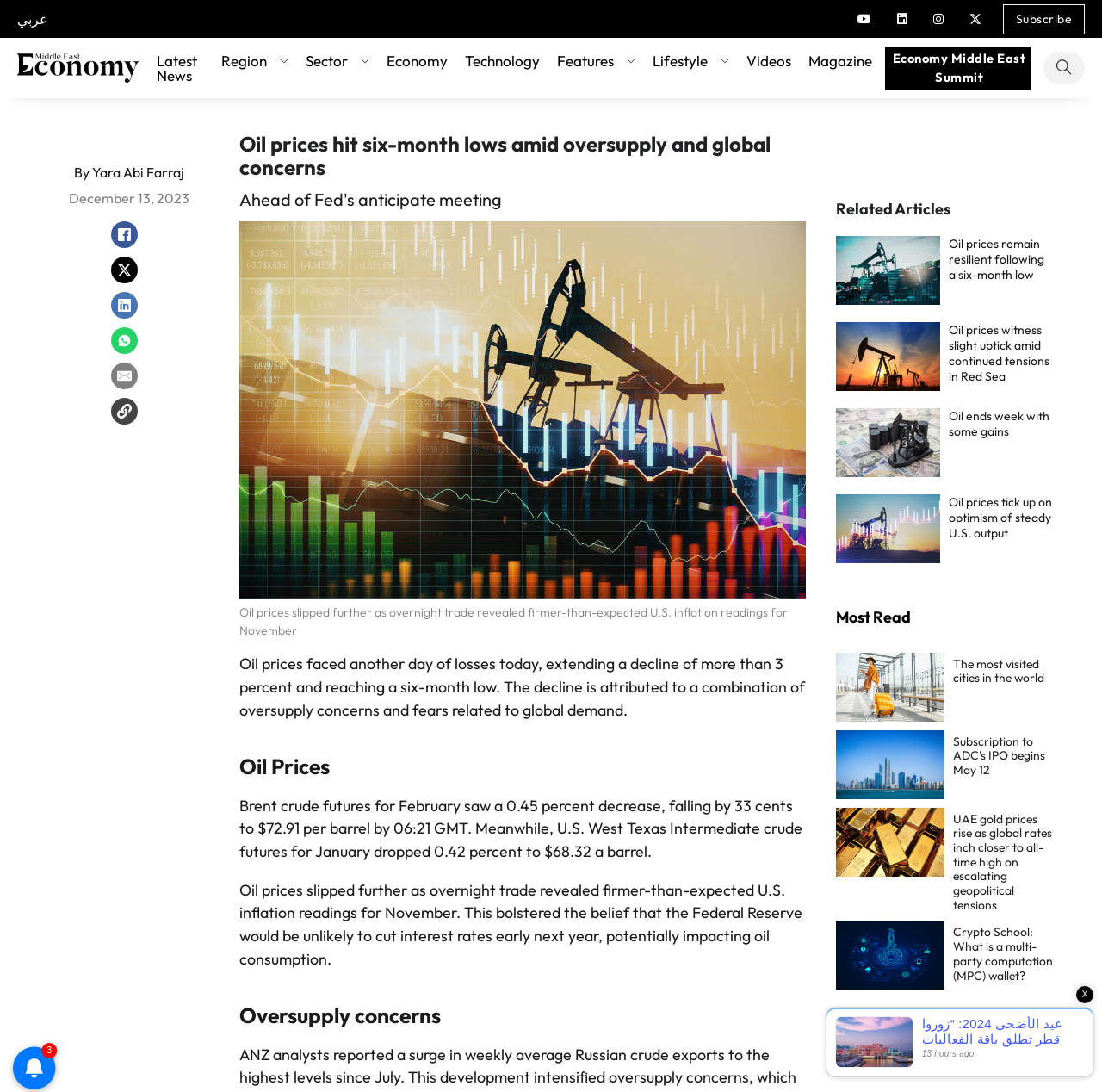Can you provide the bounding box coordinates for the element that should be clicked to implement the instruction: "Click on the Twitter link"?

[0.868, 0.0, 0.902, 0.035]